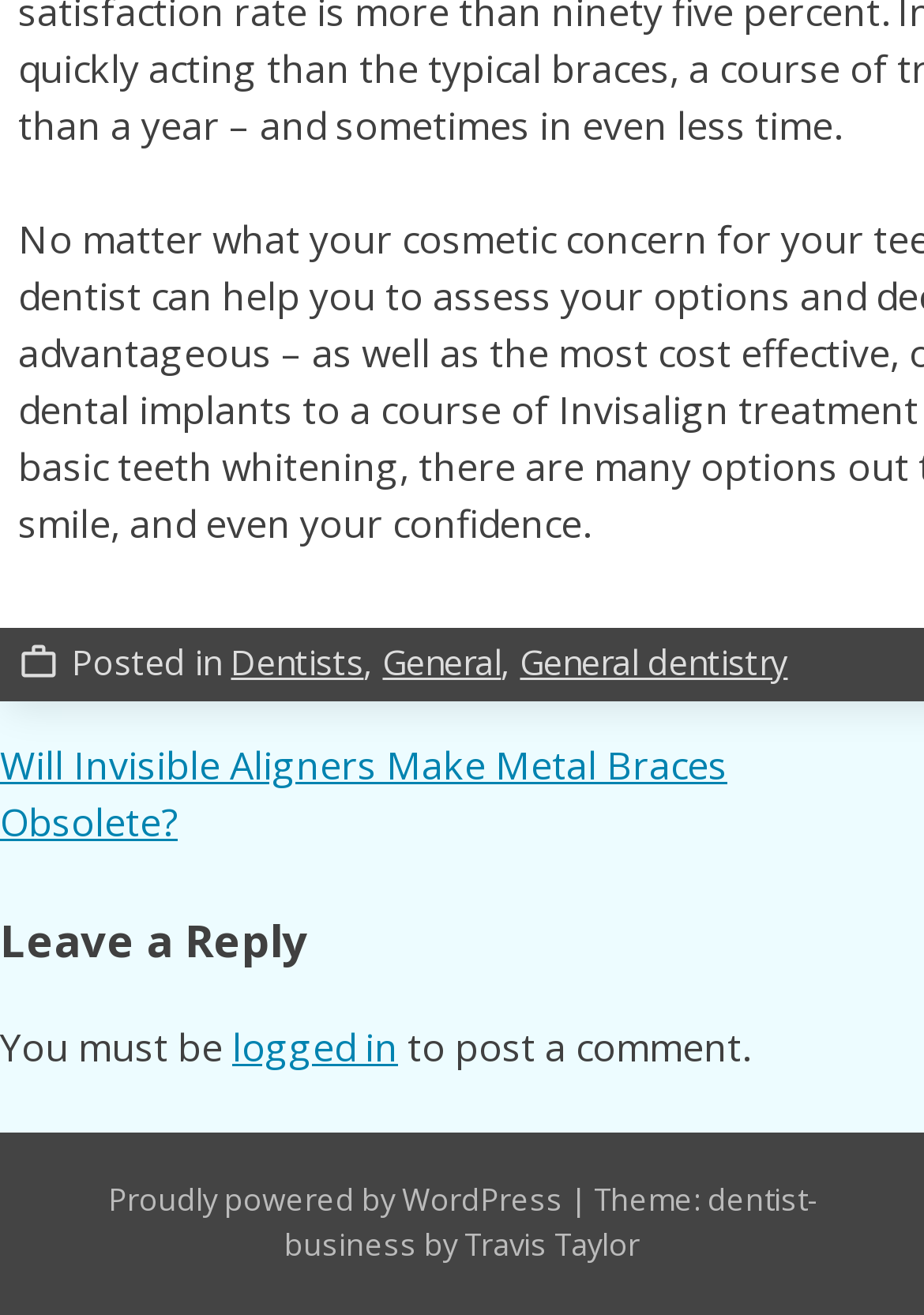What platform is the website powered by?
Please ensure your answer is as detailed and informative as possible.

The platform powering the website can be determined by looking at the text 'Proudly powered by WordPress' which indicates that the website is powered by WordPress.